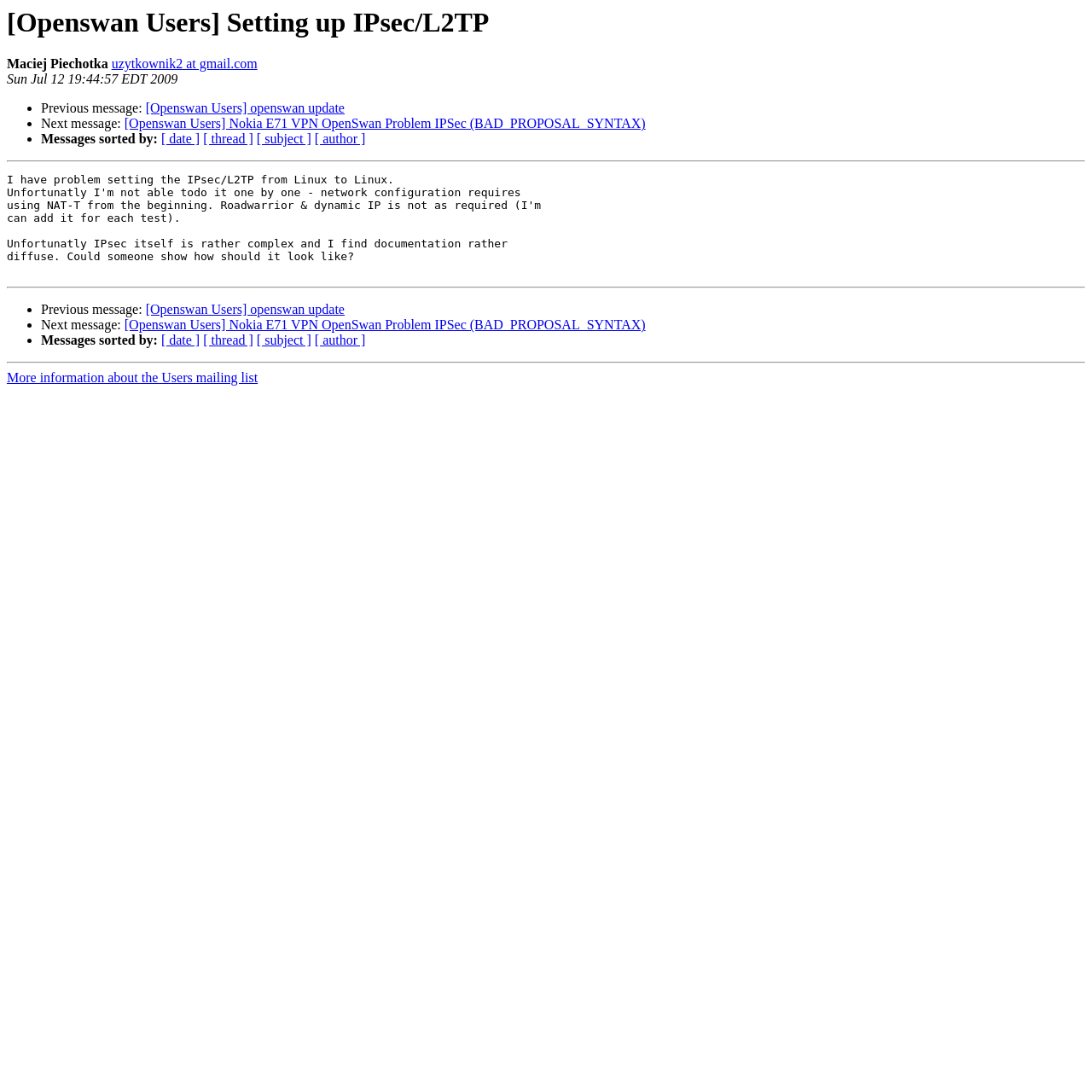Could you determine the bounding box coordinates of the clickable element to complete the instruction: "View more information about the Users mailing list"? Provide the coordinates as four float numbers between 0 and 1, i.e., [left, top, right, bottom].

[0.006, 0.339, 0.236, 0.353]